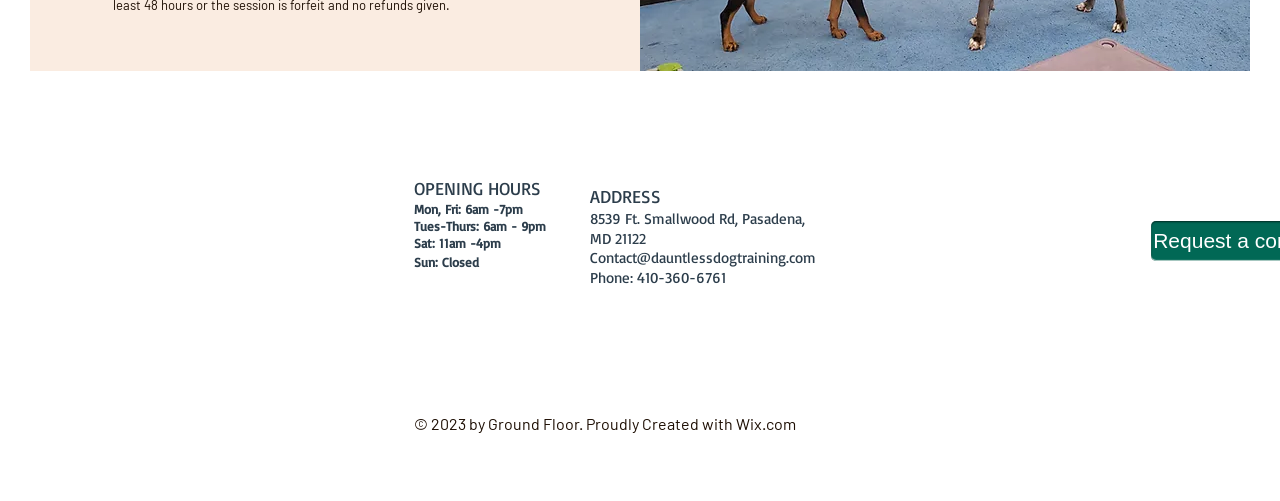Please analyze the image and provide a thorough answer to the question:
What is the address of Dauntless Dog Training?

The address is listed under the 'ADDRESS' heading, and according to the StaticText element, the address is 8539 Ft. Smallwood Rd, Pasadena, MD 21122.